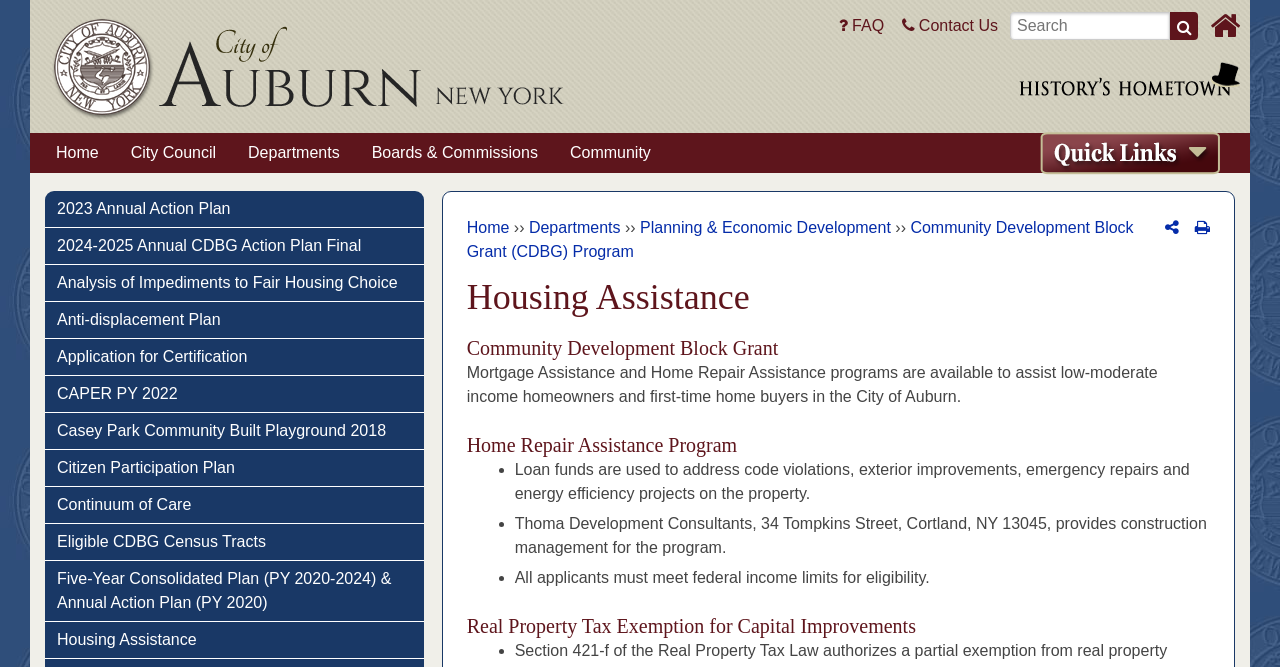Locate the bounding box coordinates of the clickable part needed for the task: "Read about 2023 Annual Action Plan".

[0.035, 0.286, 0.331, 0.34]